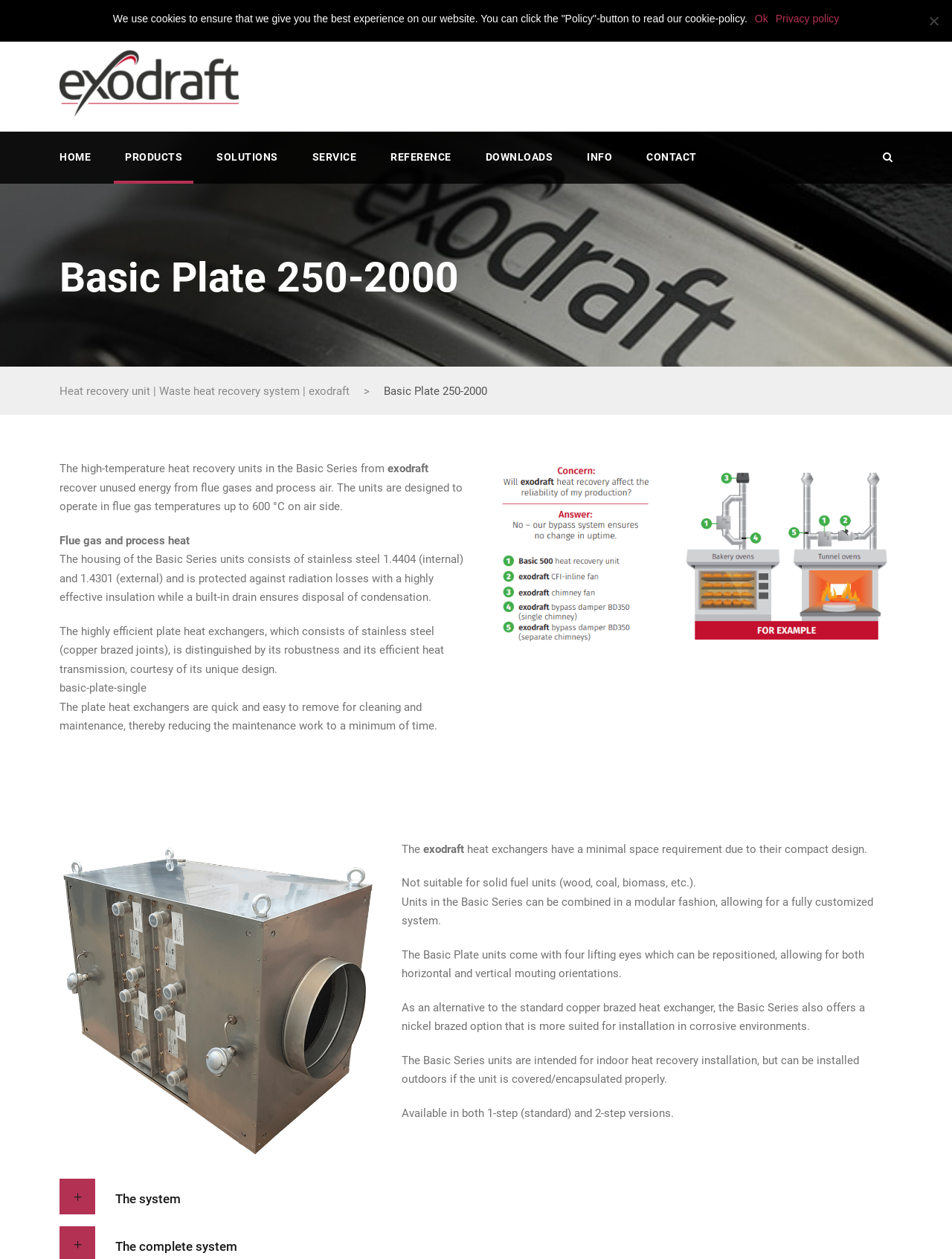Determine the bounding box coordinates of the region that needs to be clicked to achieve the task: "Learn about heat recovery unit".

[0.062, 0.305, 0.367, 0.316]